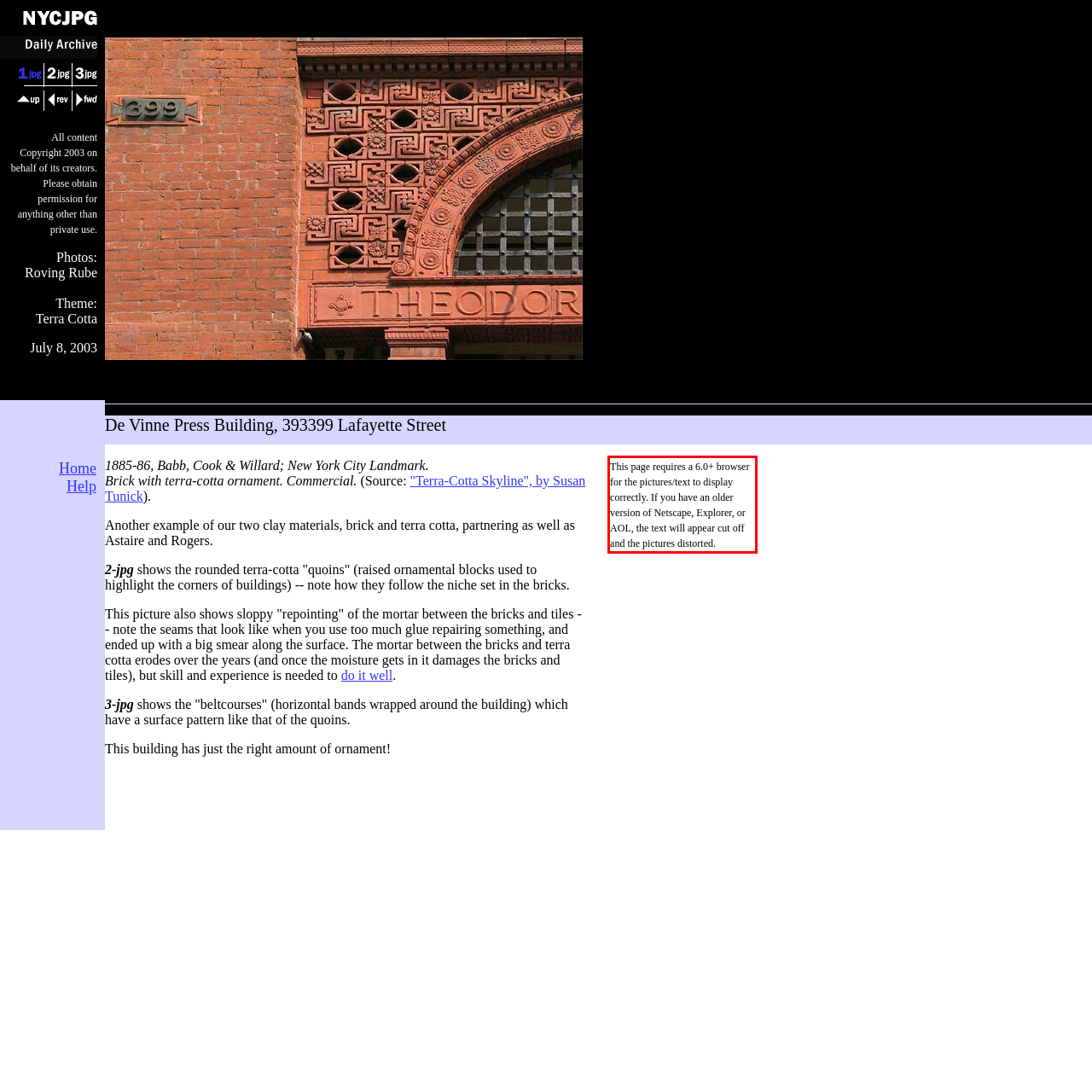Given a screenshot of a webpage with a red bounding box, please identify and retrieve the text inside the red rectangle.

This page requires a 6.0+ browser for the pictures/text to display correctly. If you have an older version of Netscape, Explorer, or AOL, the text will appear cut off and the pictures distorted.